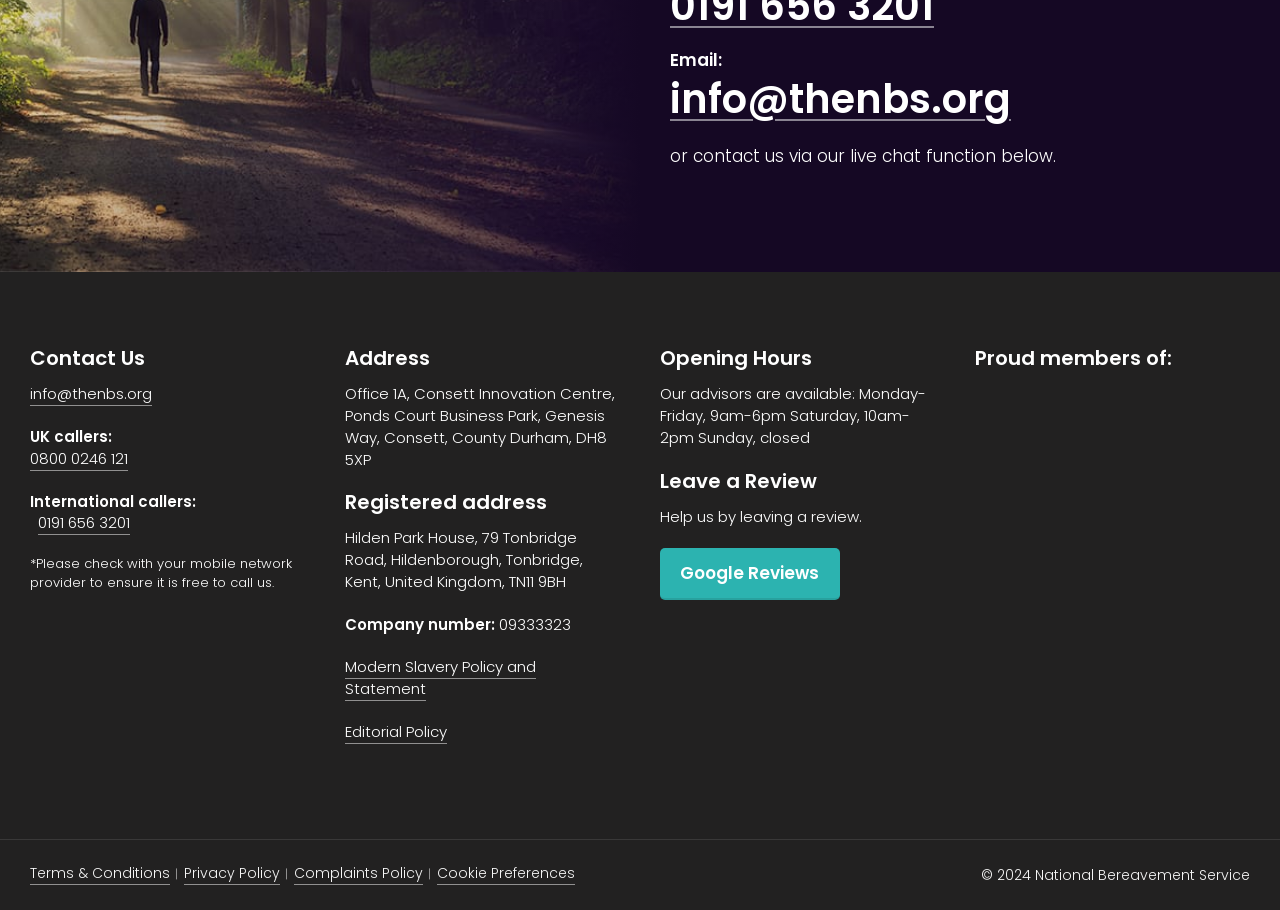What are the office hours? Using the information from the screenshot, answer with a single word or phrase.

Monday-Friday, 9am-6pm Saturday, 10am-2pm Sunday, closed